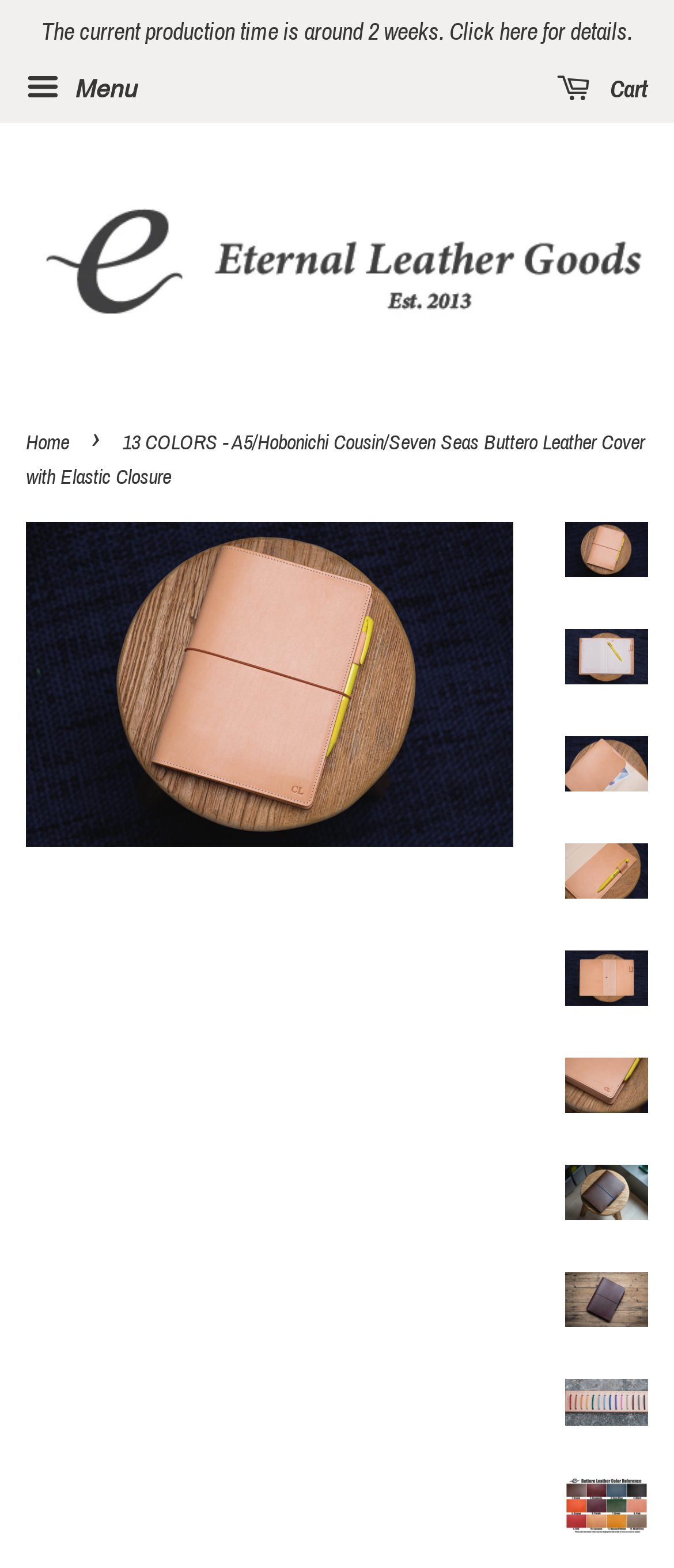Determine the bounding box coordinates for the element that should be clicked to follow this instruction: "Read the article". The coordinates should be given as four float numbers between 0 and 1, in the format [left, top, right, bottom].

None